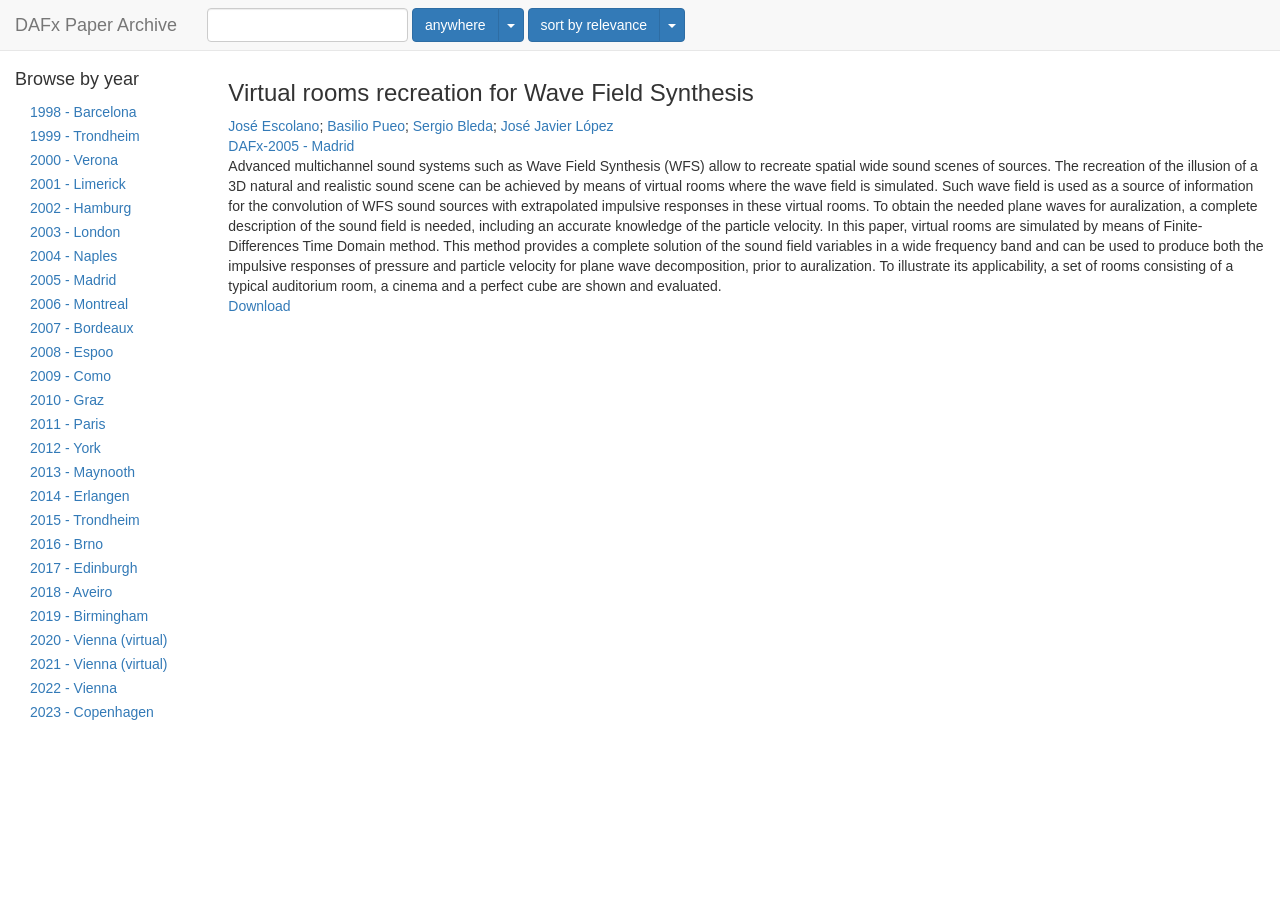Please identify the bounding box coordinates of where to click in order to follow the instruction: "Browse papers by year".

[0.012, 0.078, 0.155, 0.1]